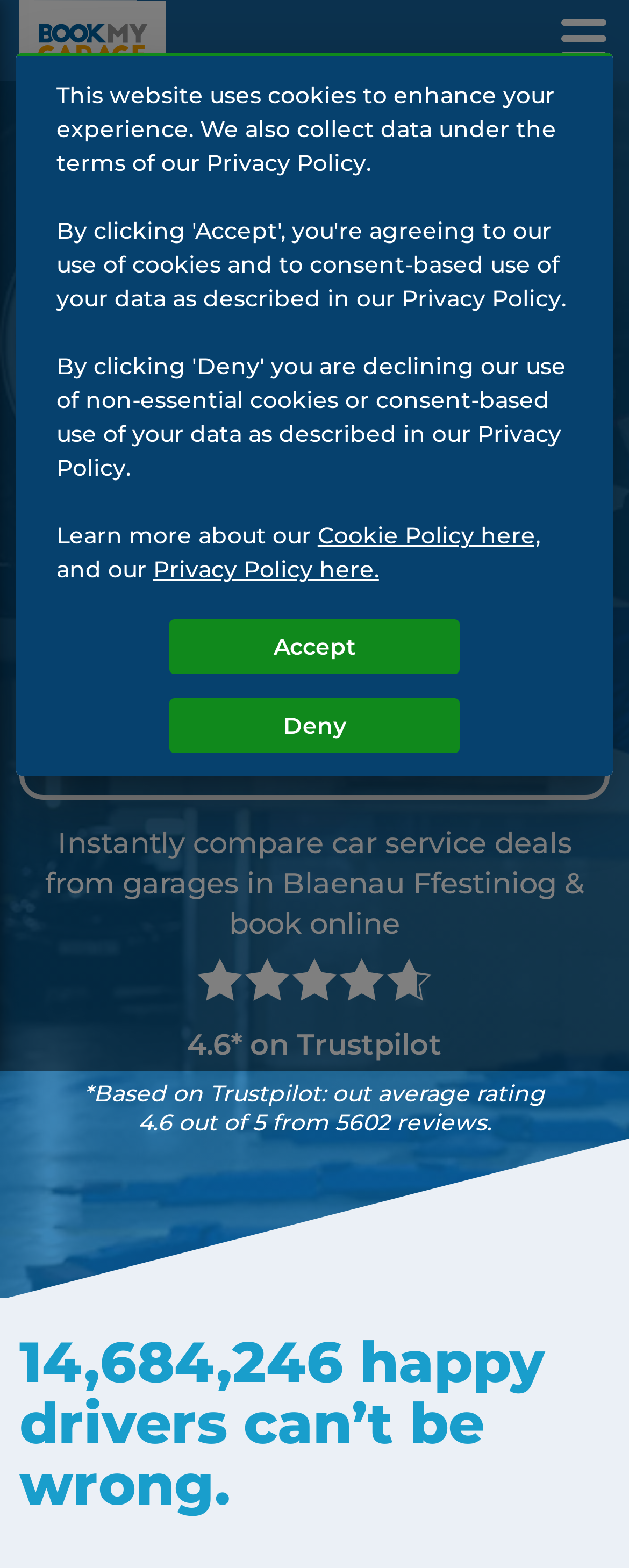Based on the visual content of the image, answer the question thoroughly: What is the purpose of the webpage?

I inferred the purpose of the webpage by looking at the heading elements and the input fields. The heading 'Car Service in Blaenau Ffestiniog' and the input fields for 'Vehicle Registration' and 'Postcode' suggest that the webpage is for comparing car service deals.